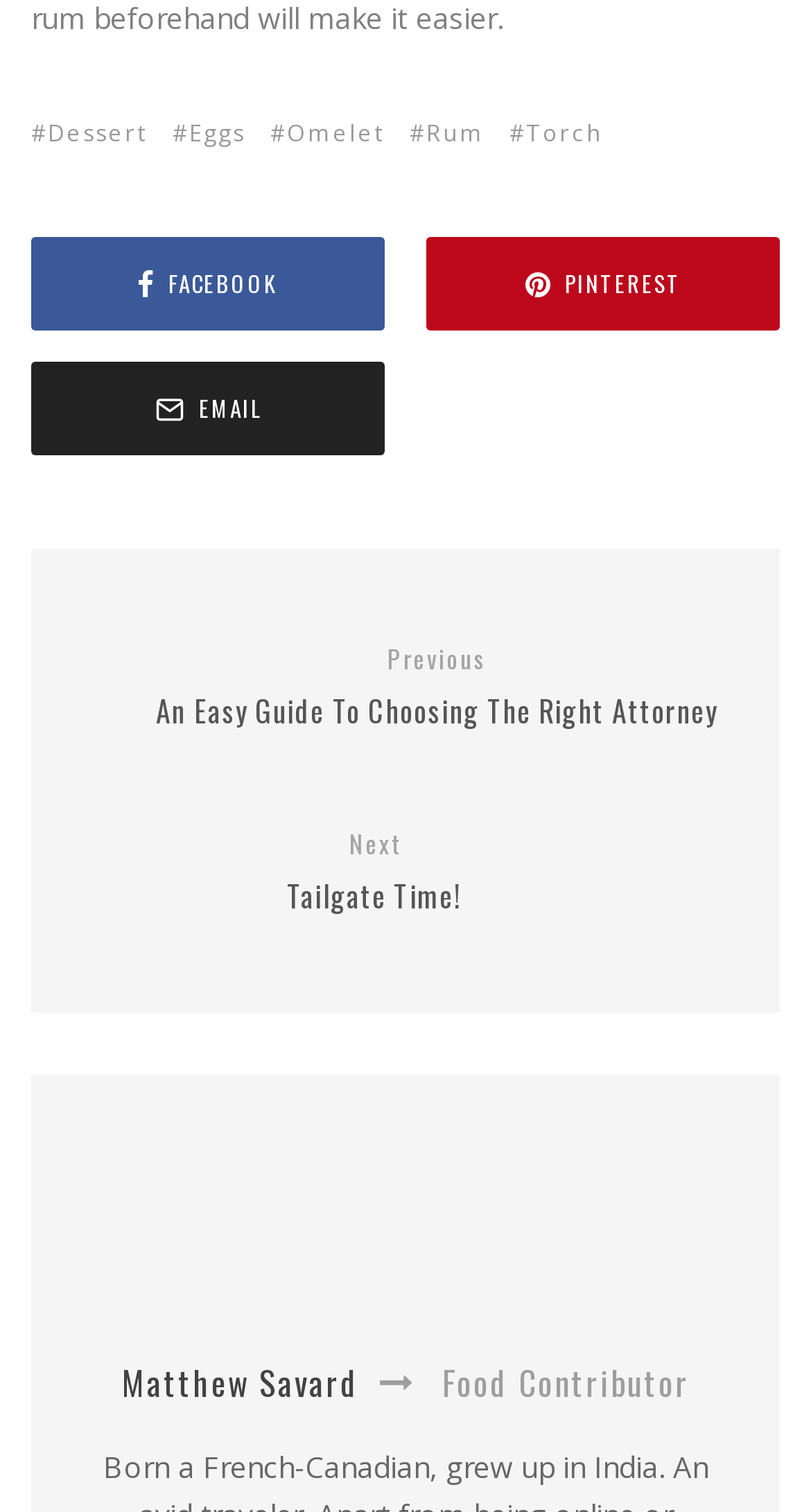Using the information shown in the image, answer the question with as much detail as possible: How many social media links are there?

I counted the number of social media links on the webpage, which are FACEBOOK, PINTEREST, and EMAIL, and found that there are 3 social media links.